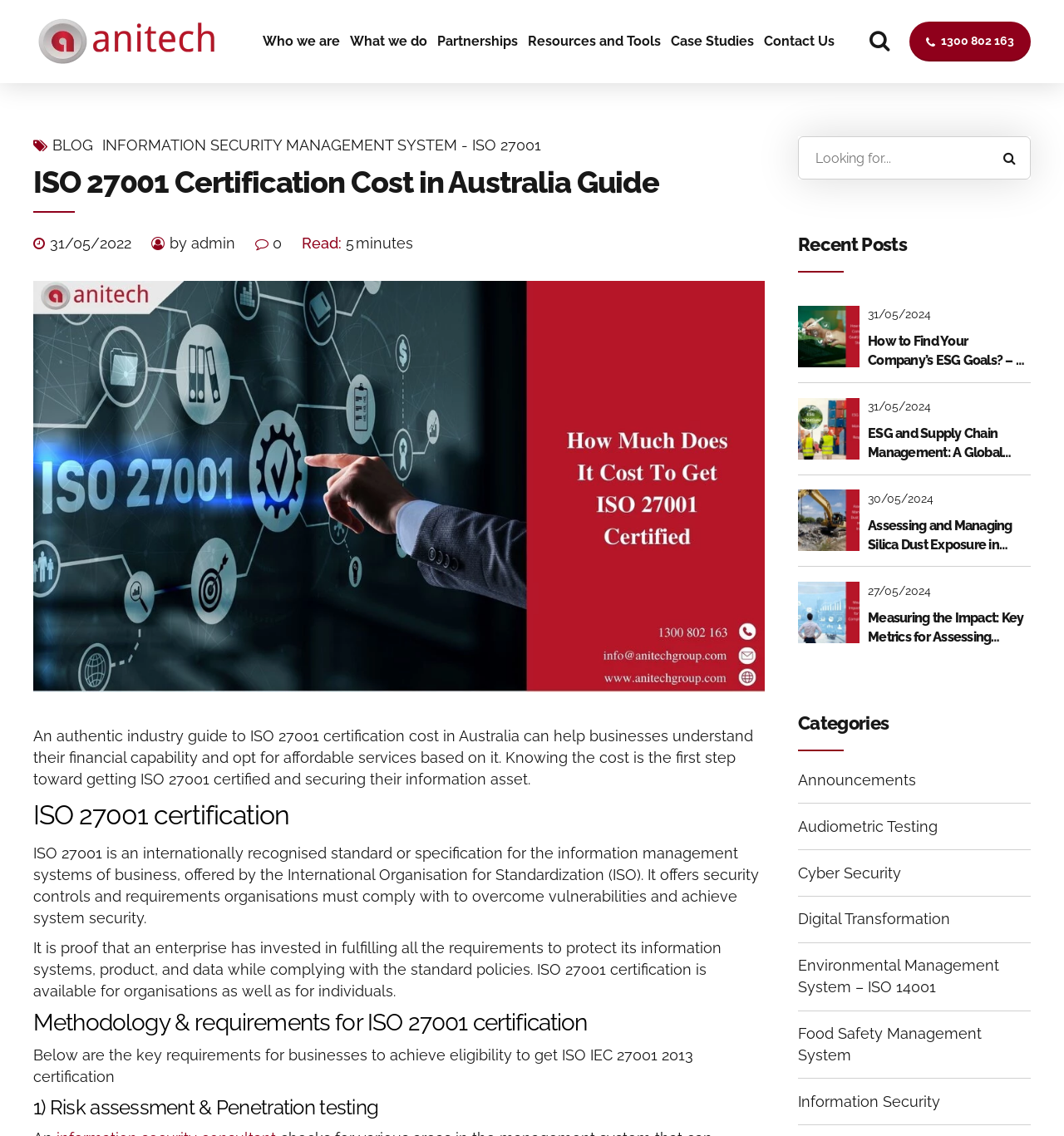Review the image closely and give a comprehensive answer to the question: What is the purpose of ISO 27001 certification?

The purpose of ISO 27001 certification is to protect information systems, products, and data by complying with the standard policies, as mentioned in the webpage content. It provides security controls and requirements that organisations must comply with to overcome vulnerabilities and achieve system security.